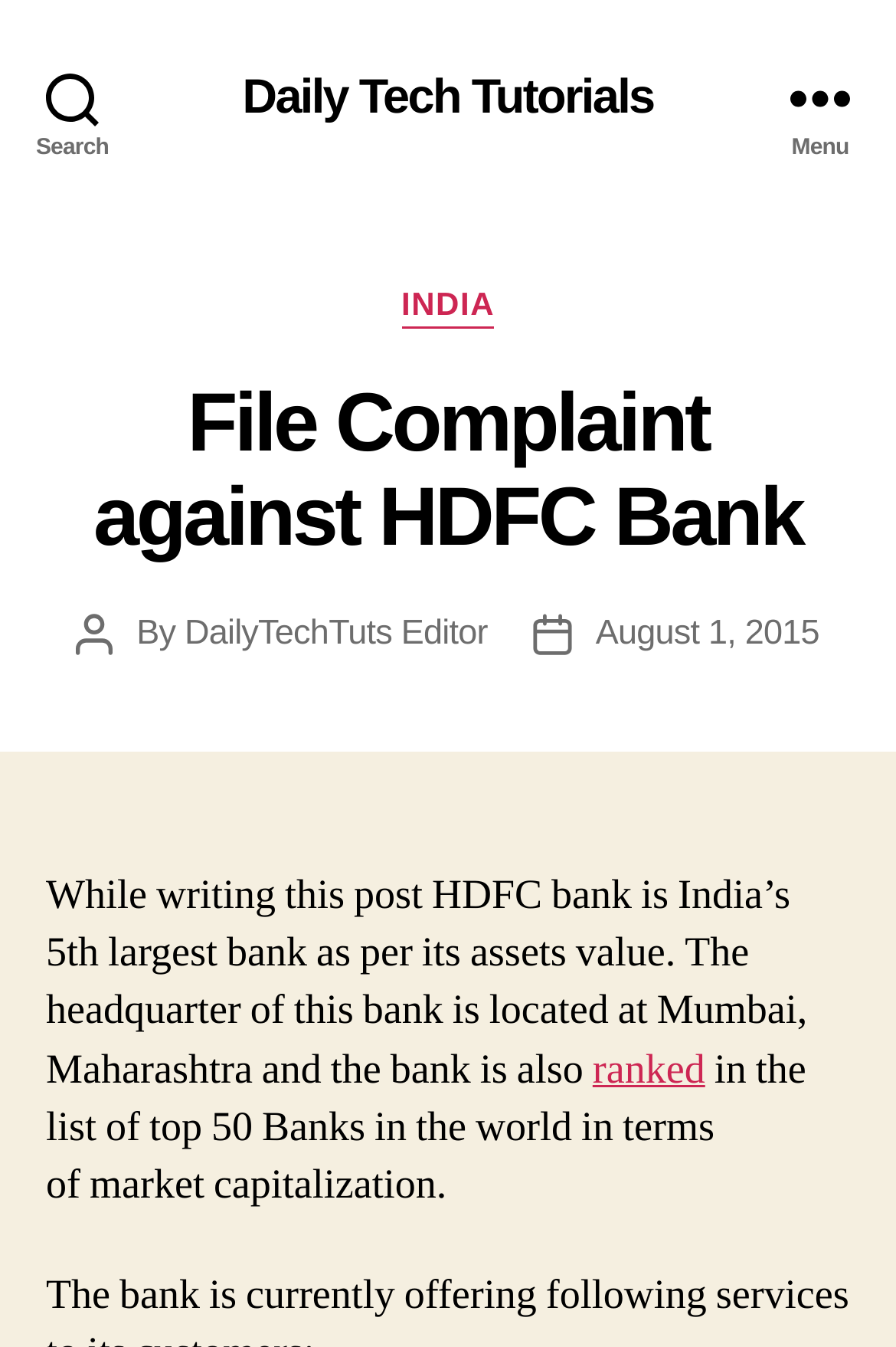Detail the webpage's structure and highlights in your description.

The webpage is about filing a complaint against HDFC Bank, with the title "File Complaint against HDFC Bank" prominently displayed. At the top left corner, there is a search button, and next to it, a link to "Daily Tech Tutorials". On the top right corner, there is a menu button. 

Below the menu button, there is a header section that contains several elements. A "Categories" label is located near the center, with a link to "INDIA" to its left. The main heading "File Complaint against HDFC Bank" is positioned below the menu button, spanning almost the entire width of the page. 

Under the main heading, there is a section that displays information about the post, including the author, "DailyTechTuts Editor", and the post date, "August 1, 2015". 

The main content of the webpage starts below the post information section. It begins with a paragraph of text that describes HDFC Bank, stating that it is India's 5th largest bank in terms of assets value, with its headquarters located in Mumbai, Maharashtra. The text continues, mentioning that the bank is also ranked in the list of top 50 banks in the world in terms of market capitalization. There is a link to the word "ranked" within the text.